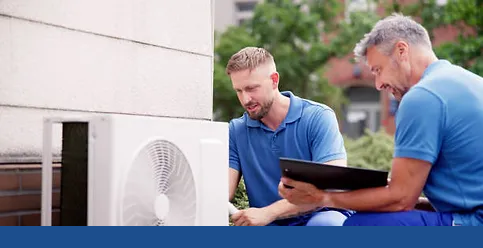Elaborate on all the elements present in the image.

The image depicts two men working together on an outdoor air conditioning unit, highlighting themes of teamwork and professionalism in the HVAC industry. One technician, dressed in a blue polo shirt, is closely examining the unit while holding a clipboard, suggesting he is reviewing important maintenance or operational details. The other technician, also in a blue uniform, kneels next to him, attentively listening or possibly discussing the task at hand. The setting features a backdrop of greenery, which conveys a sense of care for the environment and respect for clients' homes. This imagery aligns with core values such as service, respect, and teamwork emphasized within the business context.